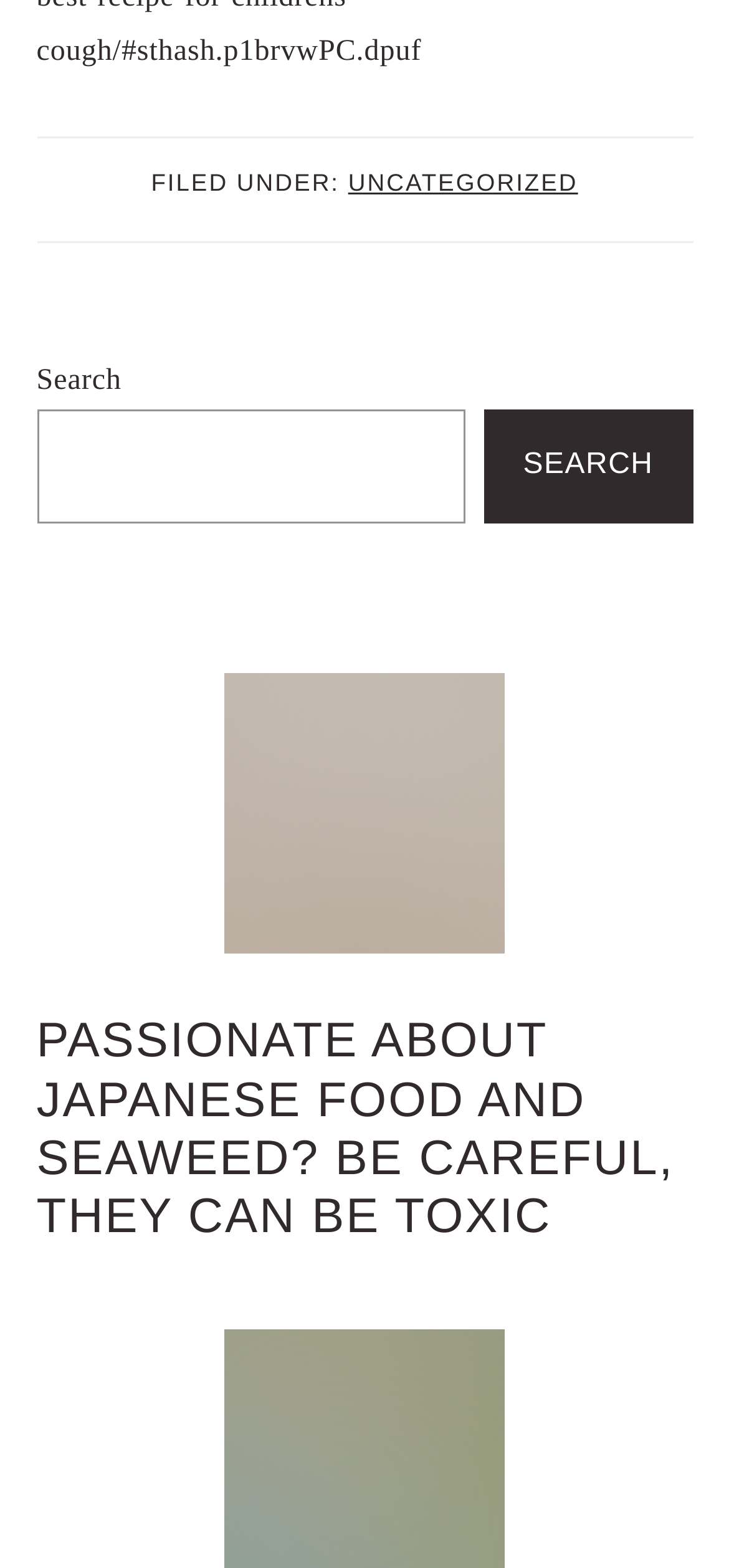Give a succinct answer to this question in a single word or phrase: 
What is the purpose of the search box?

To search the website